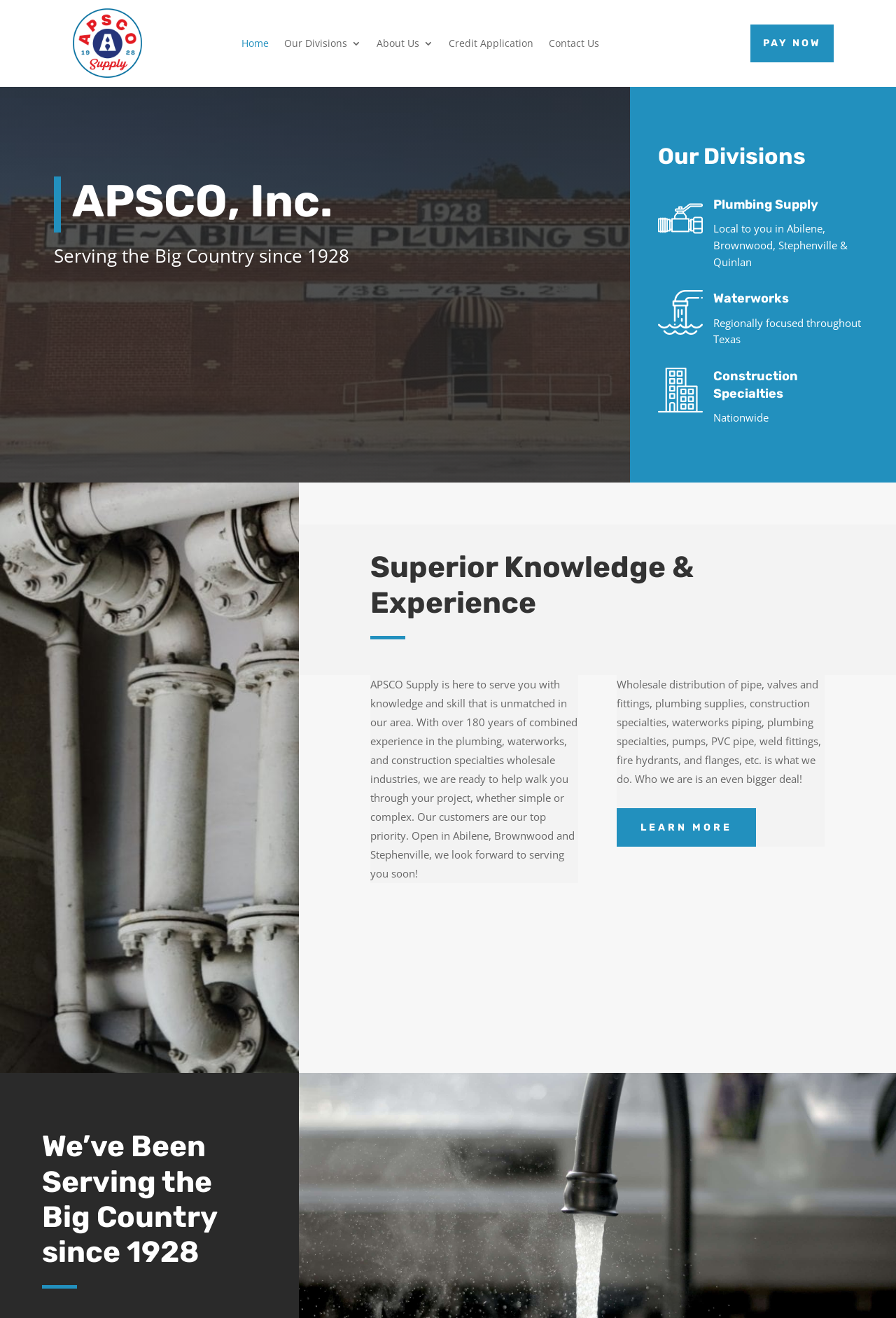How many divisions does APSCO have?
Based on the visual details in the image, please answer the question thoroughly.

The number of divisions can be inferred from the three LayoutTable elements, each containing a heading element with a division name, namely 'Plumbing Supply', 'Waterworks', and 'Construction Specialties'.